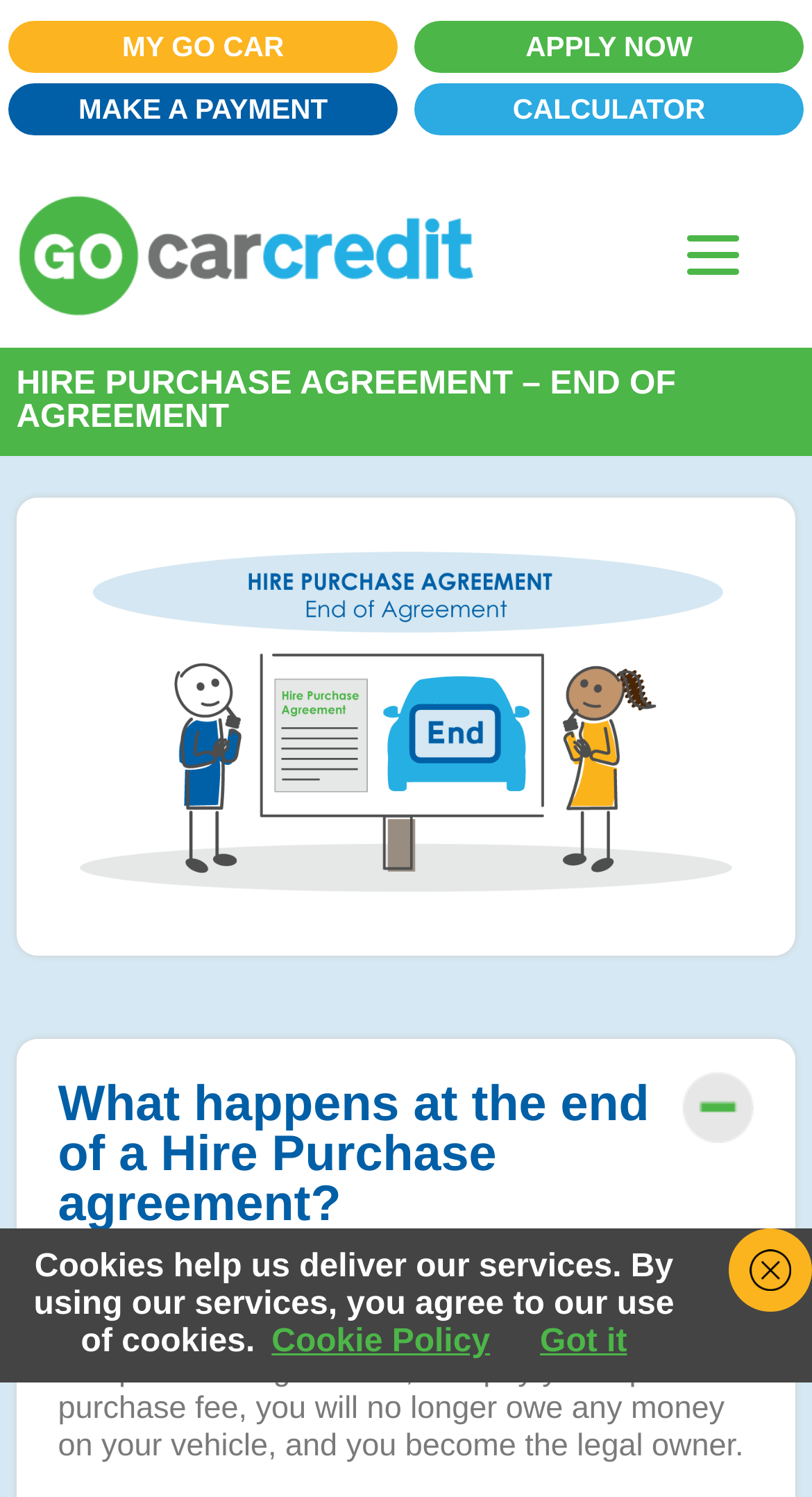What is the image below the main heading?
Using the visual information, answer the question in a single word or phrase.

end-of-hire-purchase-1200px-by-628px